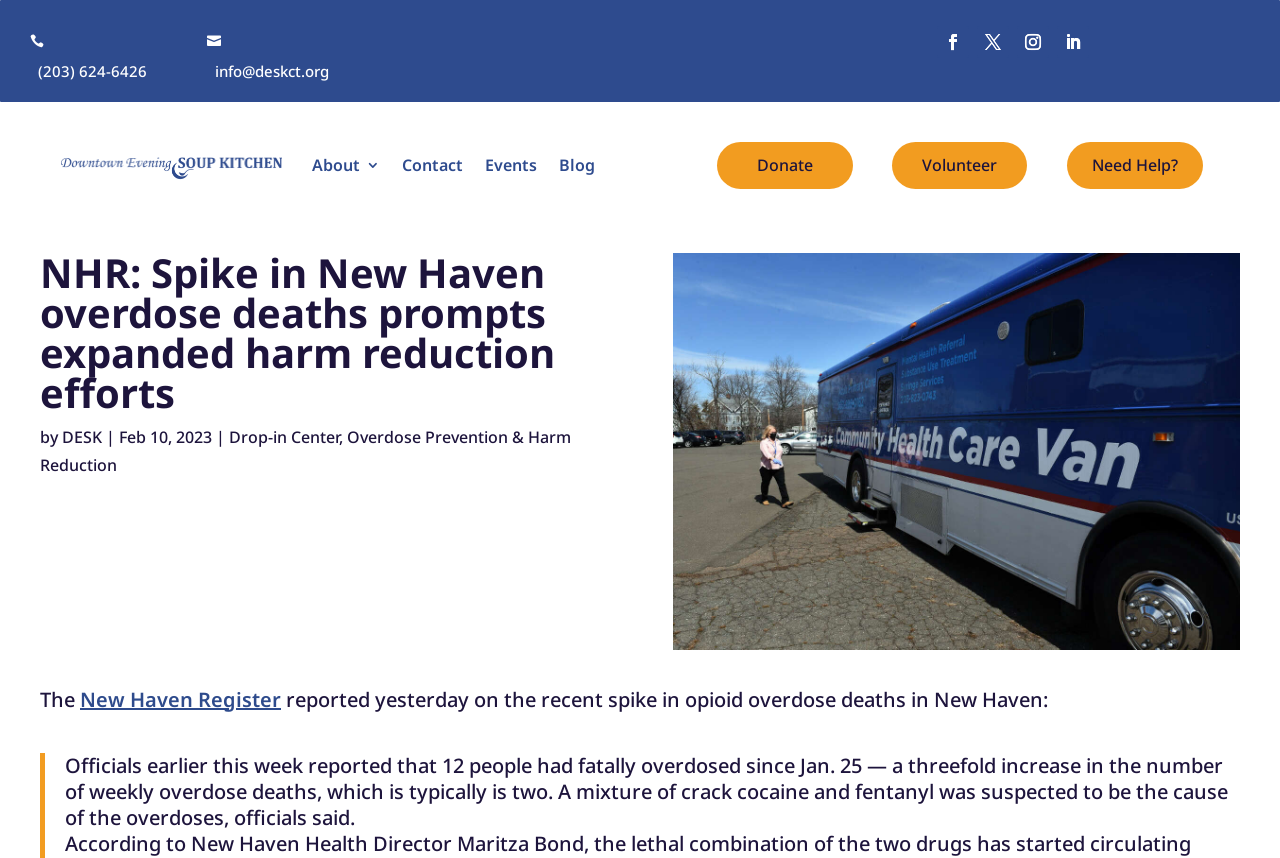What is the email address of Downtown Evening Soup Kitchen?
Respond to the question with a well-detailed and thorough answer.

I found the email address by looking at the heading element with the text 'info@deskct.org' which is located at the top of the webpage.